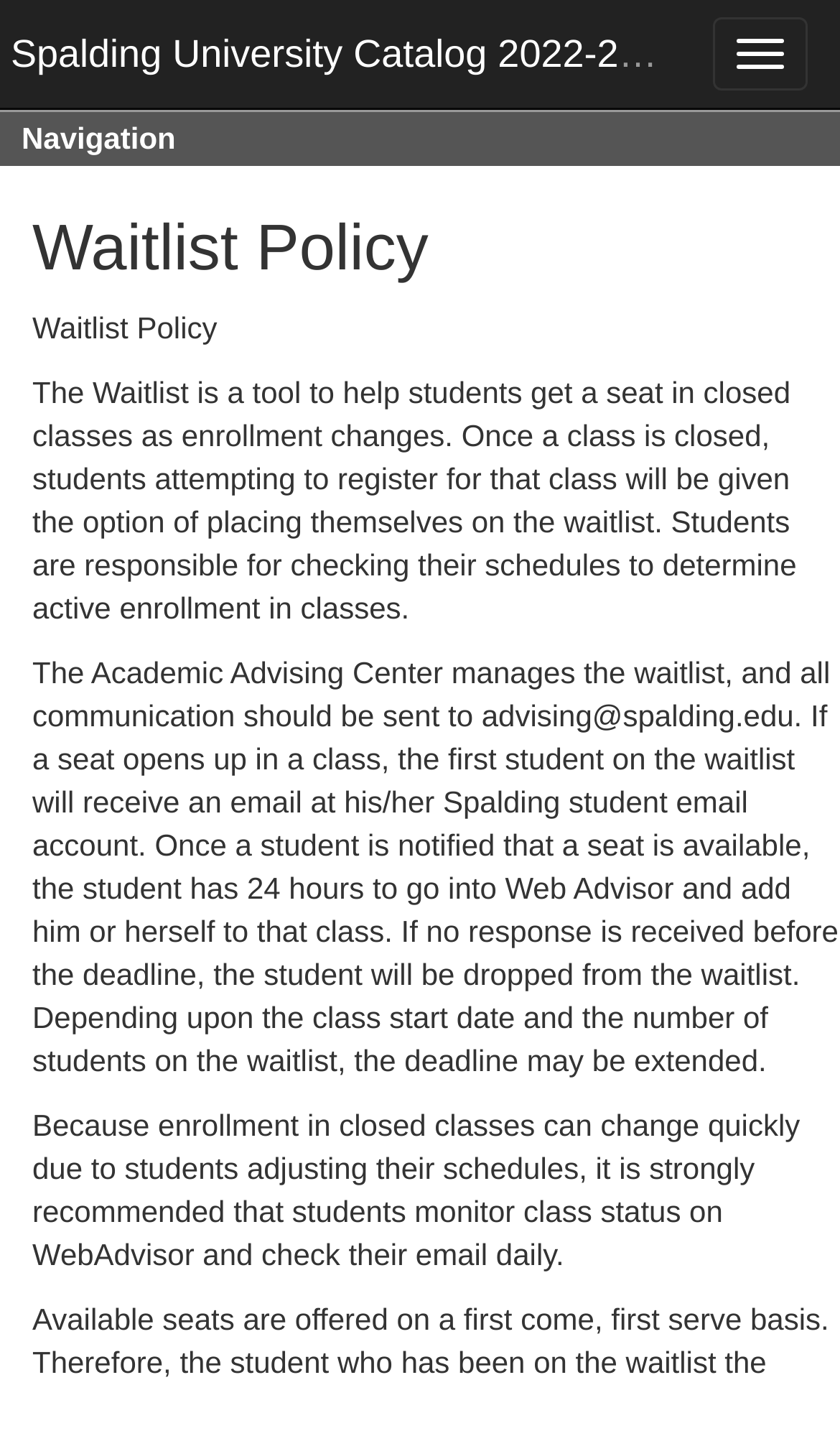How long does a student have to respond to a waitlist notification?
Based on the visual information, provide a detailed and comprehensive answer.

According to the webpage, if a seat opens up in a class, the first student on the waitlist will receive an email, and the student has 24 hours to go into Web Advisor and add themselves to that class.